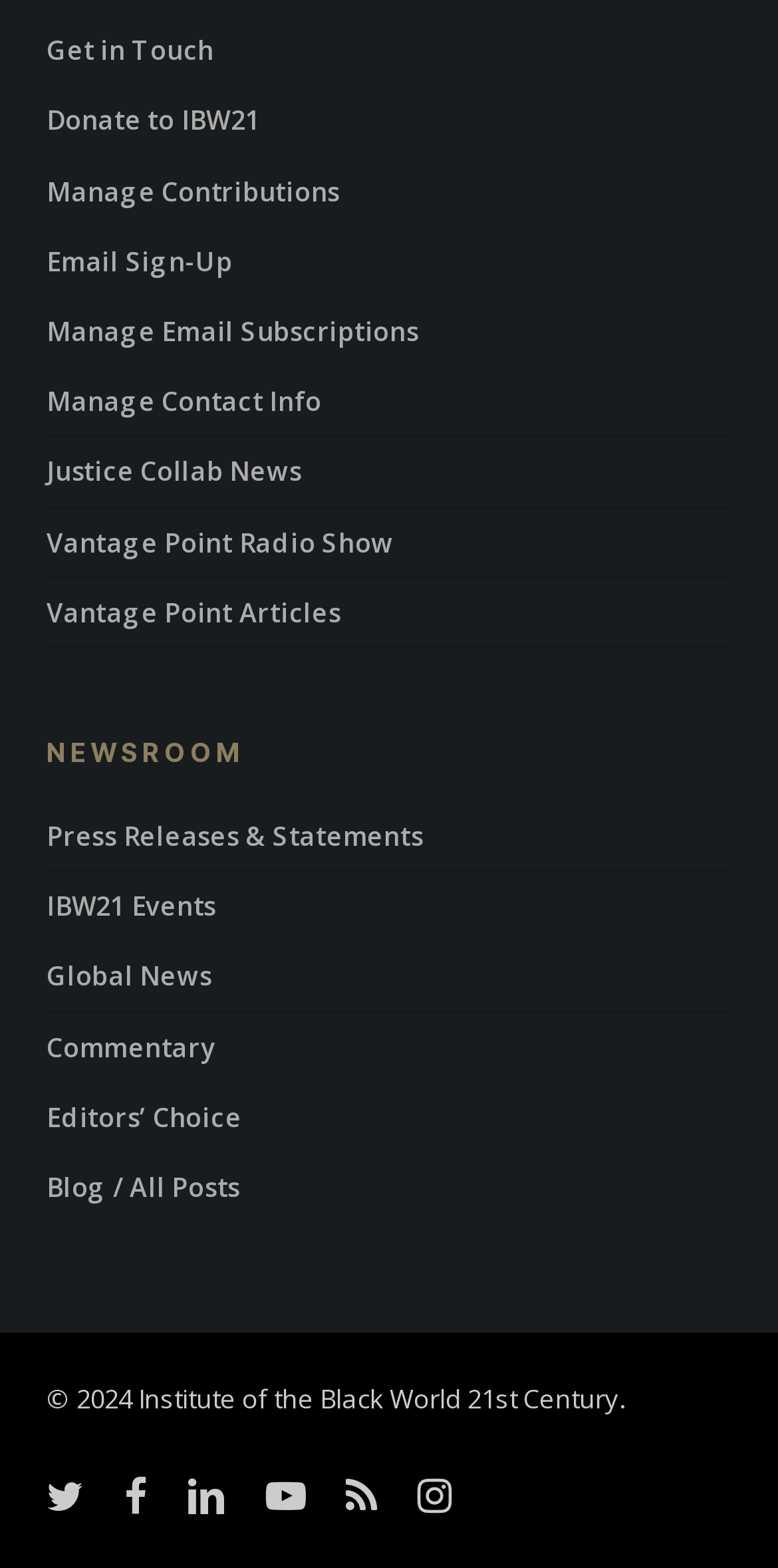Please provide a comprehensive response to the question based on the details in the image: How can I contact the organization?

The organization provides a 'Get in Touch' link, which can be found under the 'QUICK LINKS' section, allowing users to contact the organization.